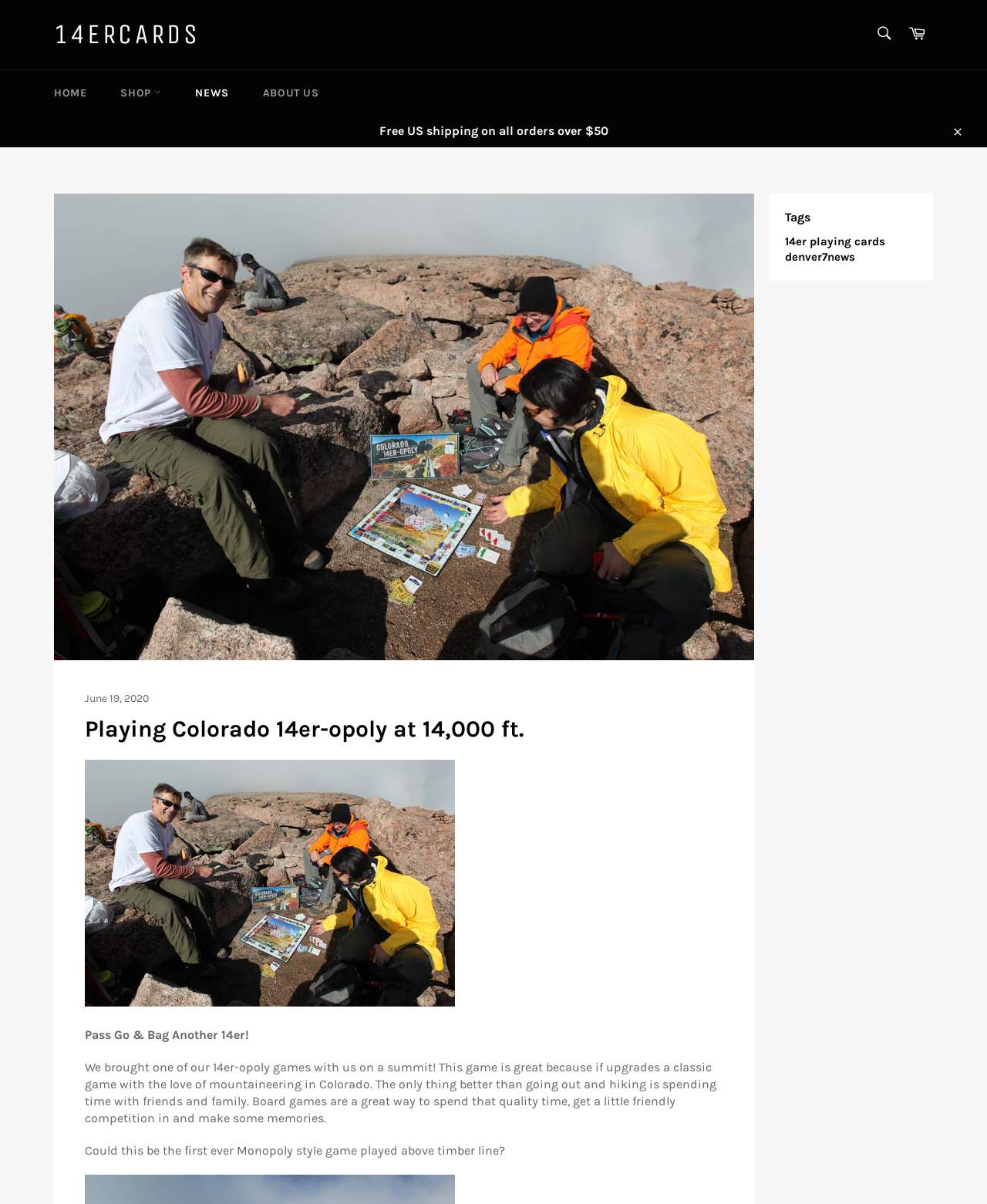Find the bounding box coordinates of the element's region that should be clicked in order to follow the given instruction: "Read NEWS". The coordinates should consist of four float numbers between 0 and 1, i.e., [left, top, right, bottom].

[0.182, 0.058, 0.248, 0.096]